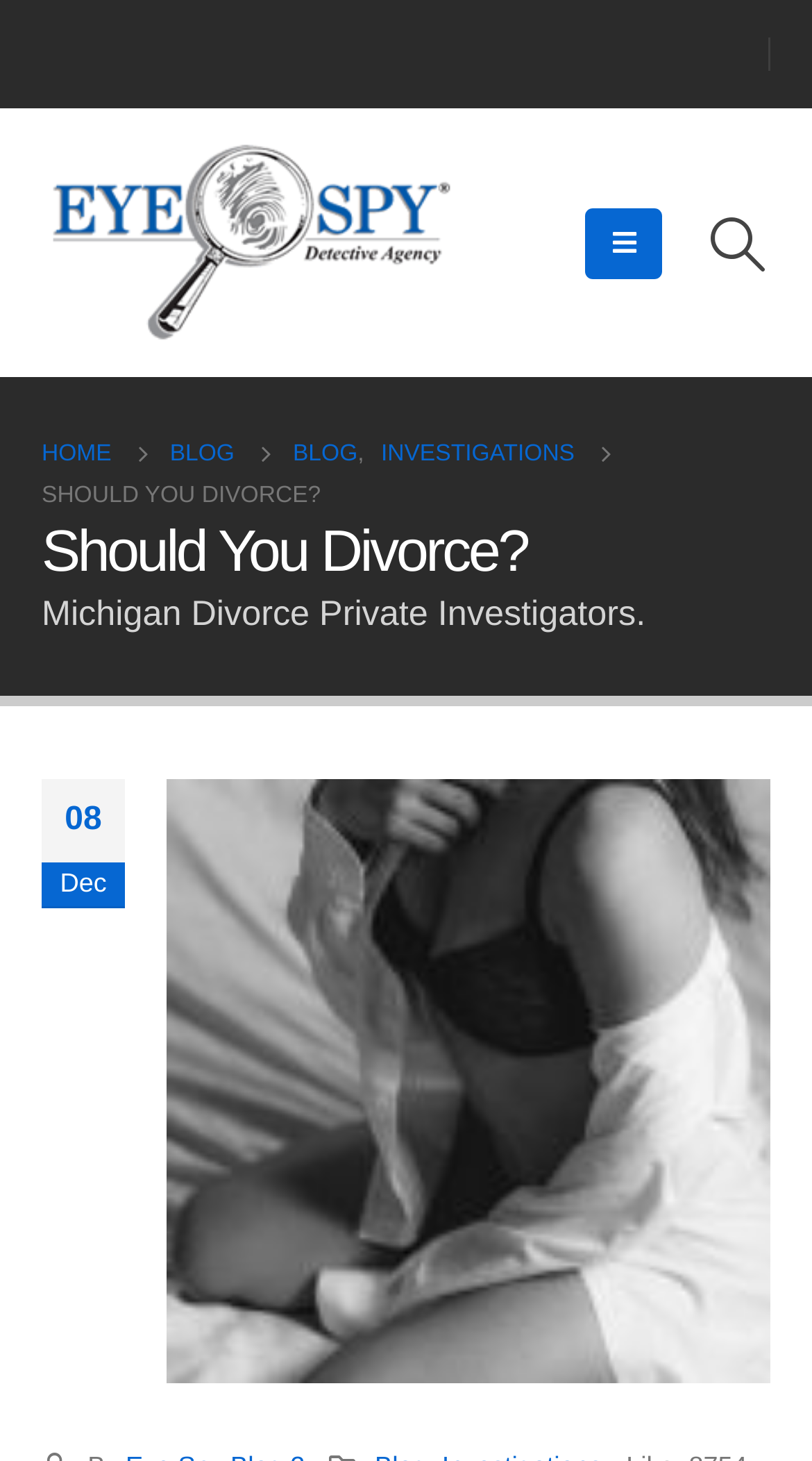Please provide a brief answer to the following inquiry using a single word or phrase:
How many navigation links are there?

4